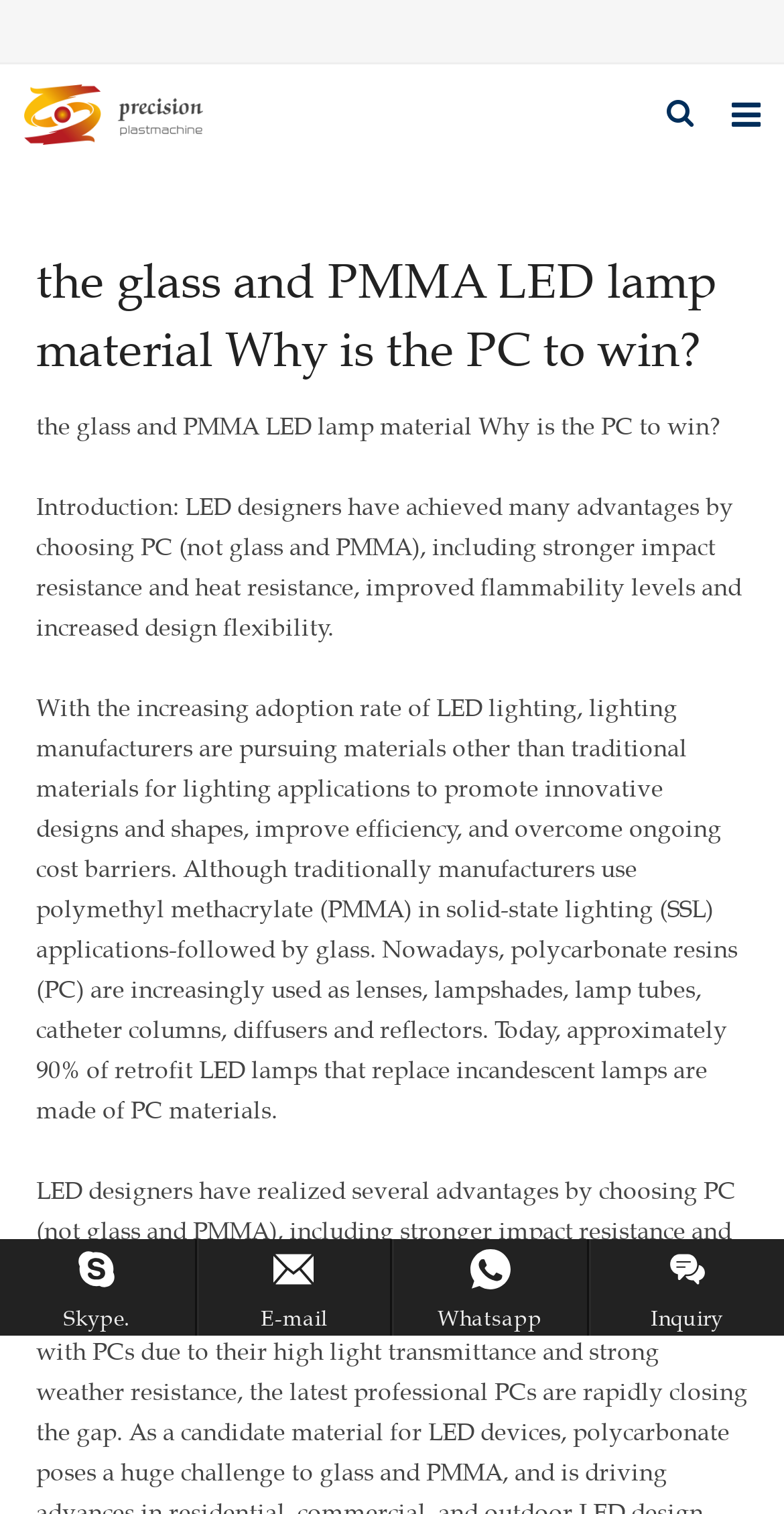Identify the bounding box coordinates for the UI element described as follows: "Products". Ensure the coordinates are four float numbers between 0 and 1, formatted as [left, top, right, bottom].

[0.009, 0.222, 0.991, 0.278]